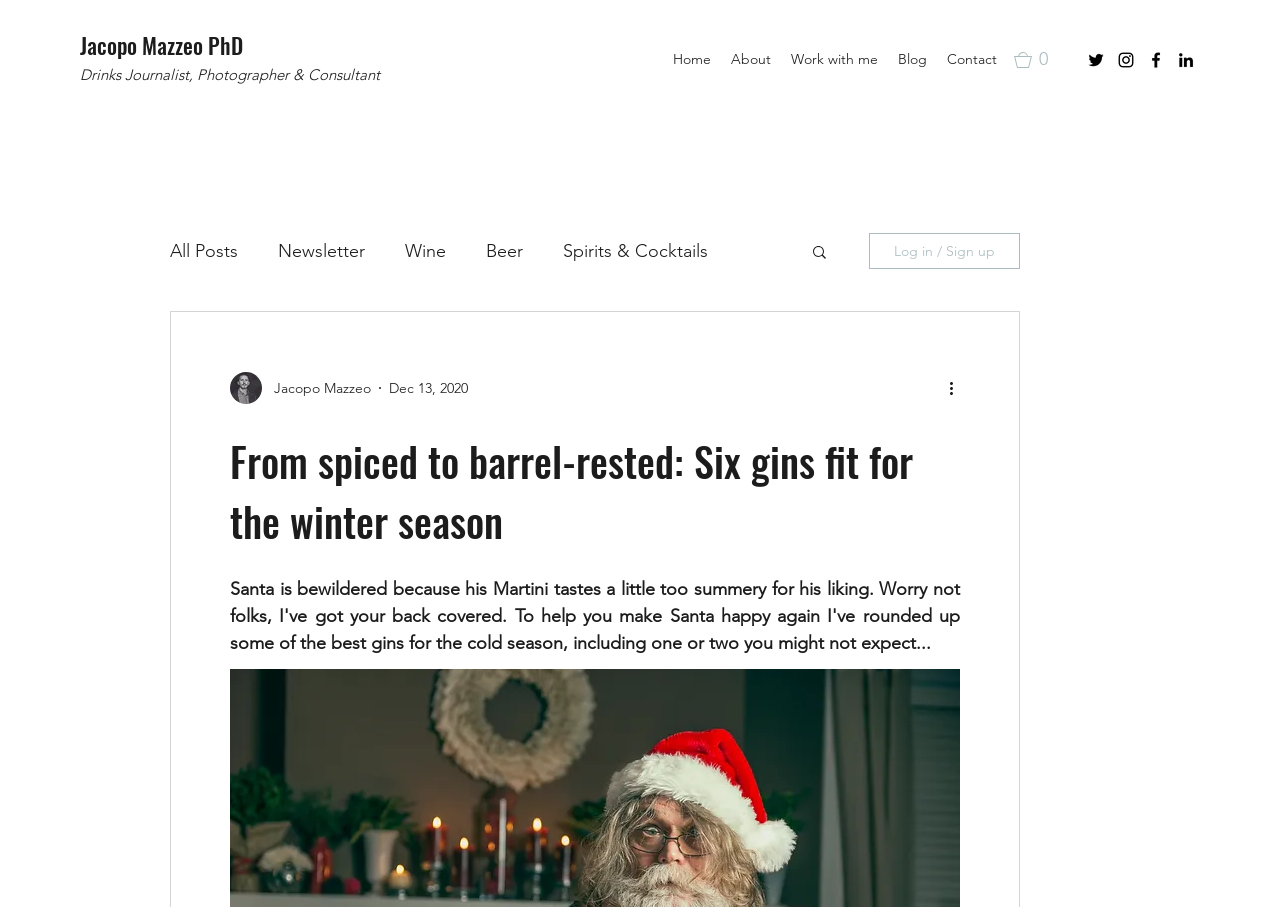Pinpoint the bounding box coordinates of the clickable area needed to execute the instruction: "Log in or sign up". The coordinates should be specified as four float numbers between 0 and 1, i.e., [left, top, right, bottom].

[0.679, 0.257, 0.797, 0.297]